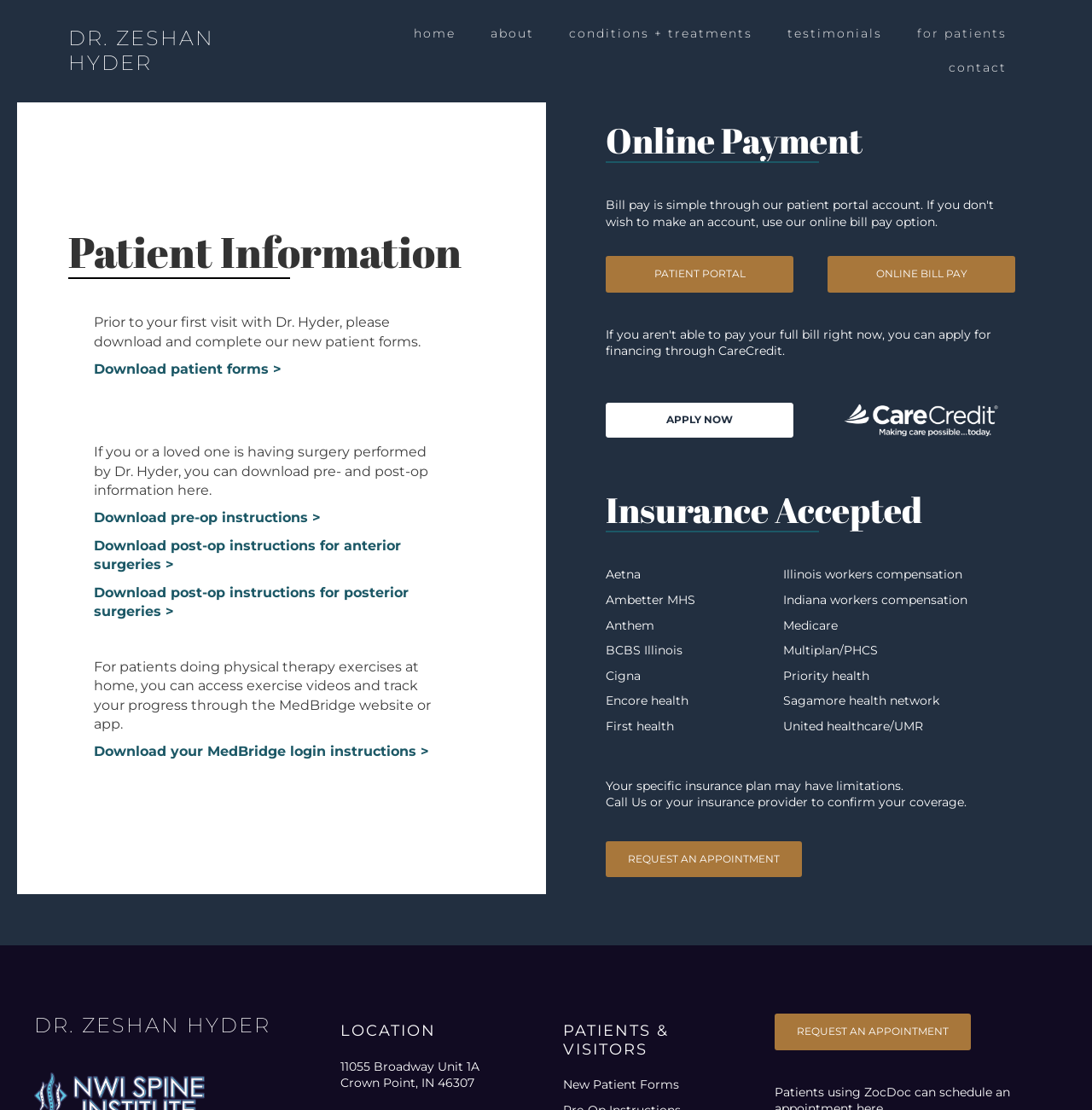Identify the bounding box coordinates for the region to click in order to carry out this instruction: "Request an appointment". Provide the coordinates using four float numbers between 0 and 1, formatted as [left, top, right, bottom].

[0.555, 0.758, 0.734, 0.79]